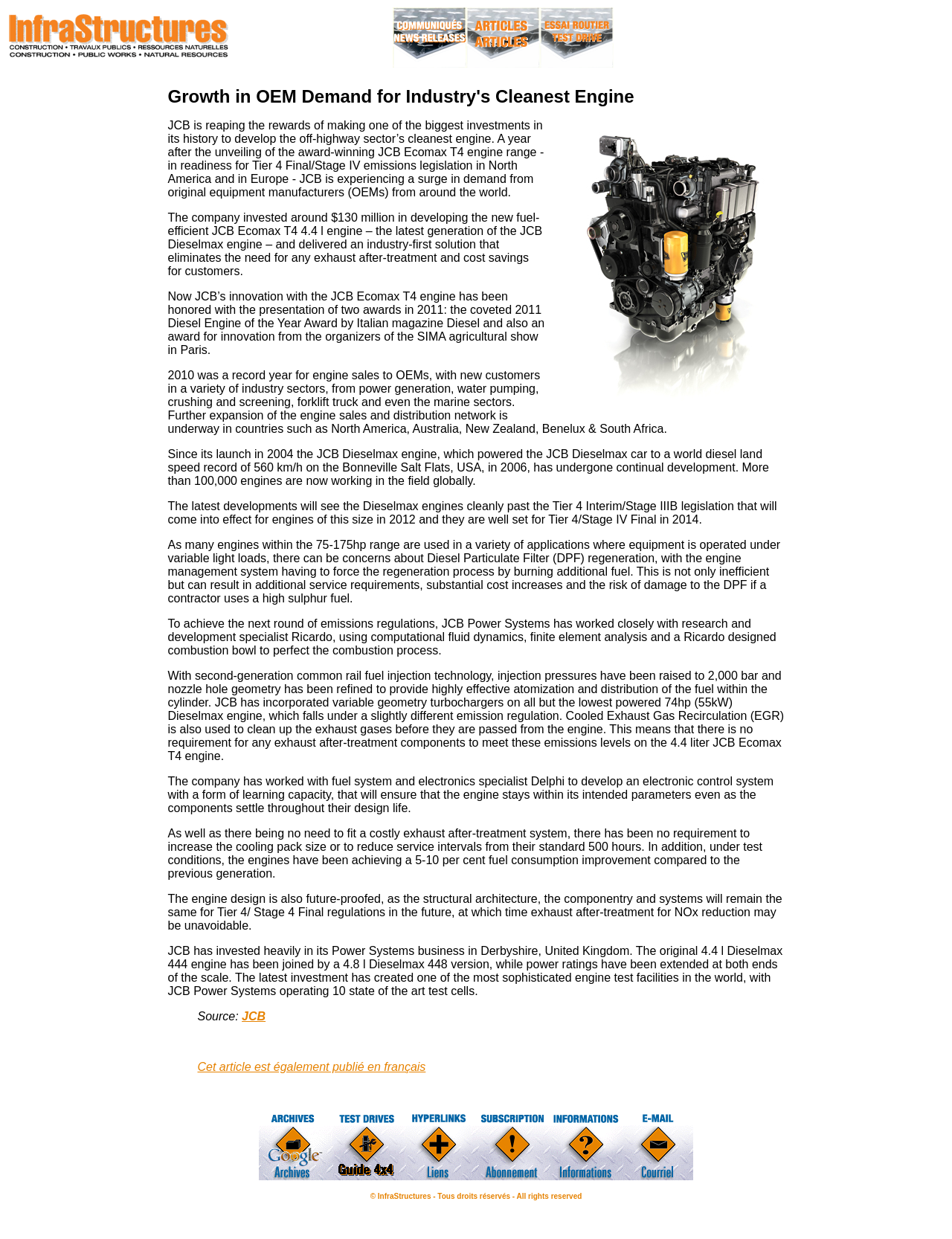Bounding box coordinates should be in the format (top-left x, top-left y, bottom-right x, bottom-right y) and all values should be floating point numbers between 0 and 1. Determine the bounding box coordinate for the UI element described as: JCB

[0.254, 0.815, 0.279, 0.825]